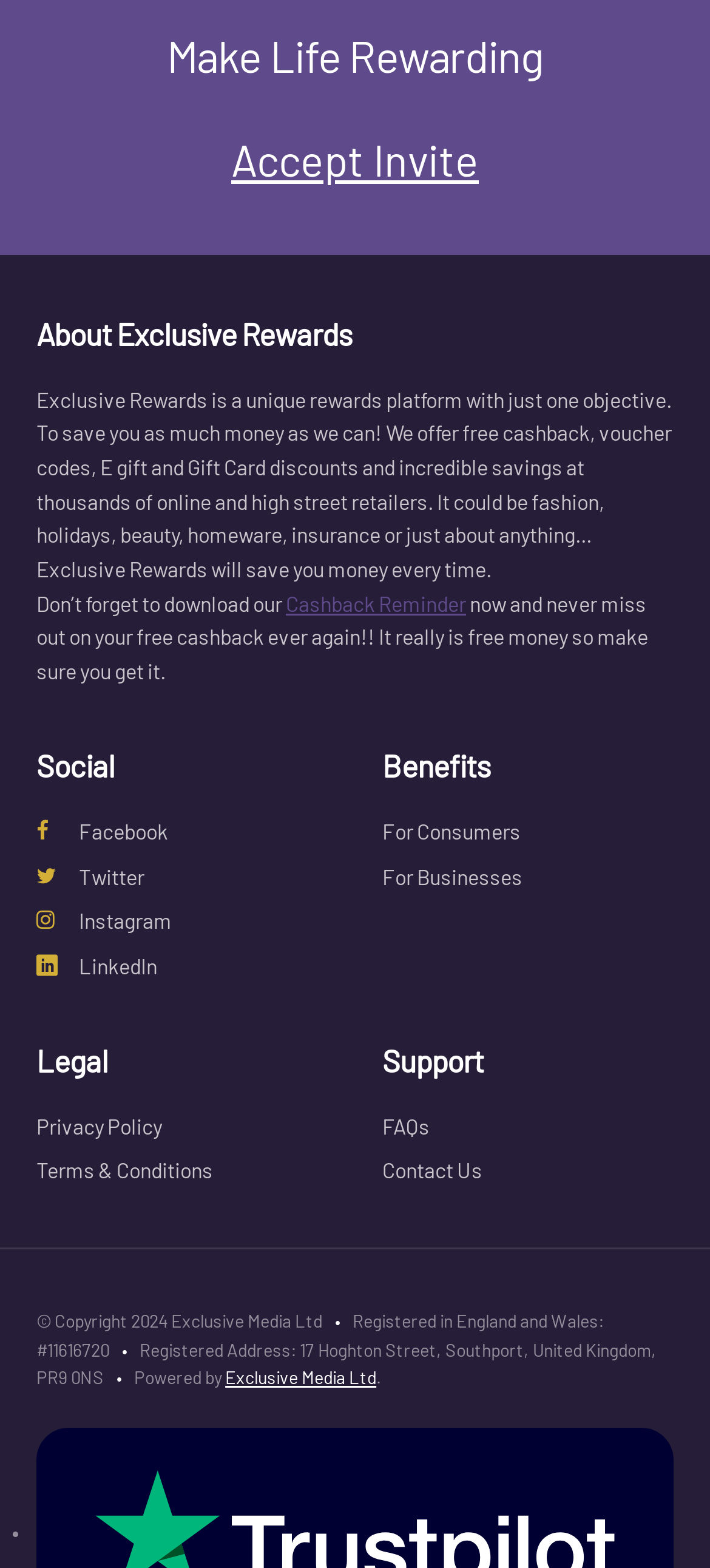Determine the bounding box for the HTML element described here: "For Businesses". The coordinates should be given as [left, top, right, bottom] with each number being a float between 0 and 1.

[0.538, 0.55, 0.736, 0.566]